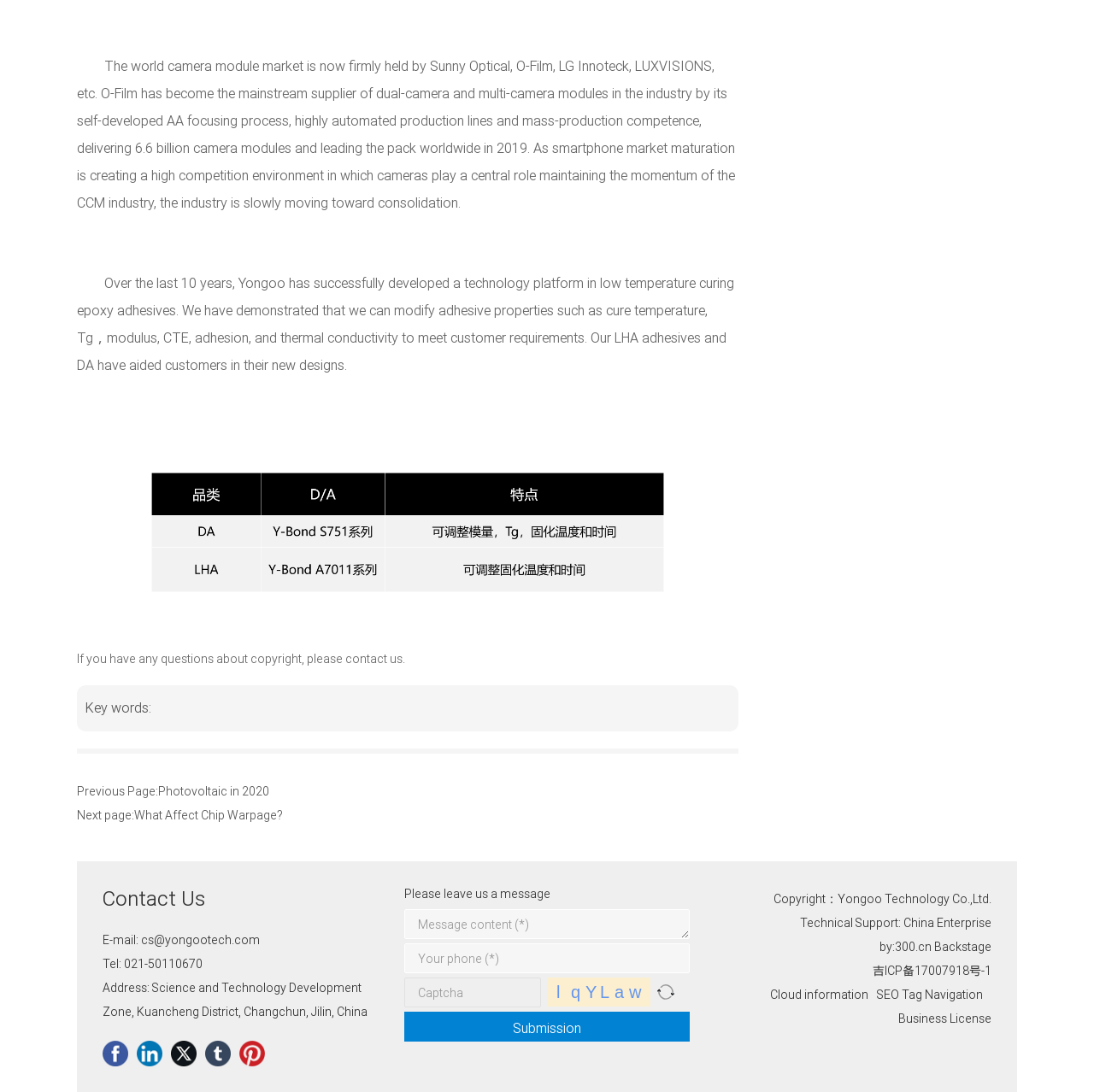What social media platforms are available for contact?
Answer the question in as much detail as possible.

The webpage provides links to various social media platforms, including Facebook, Linkedin, Twitter, Tumblr, and Pinterest, which can be used to contact the company.